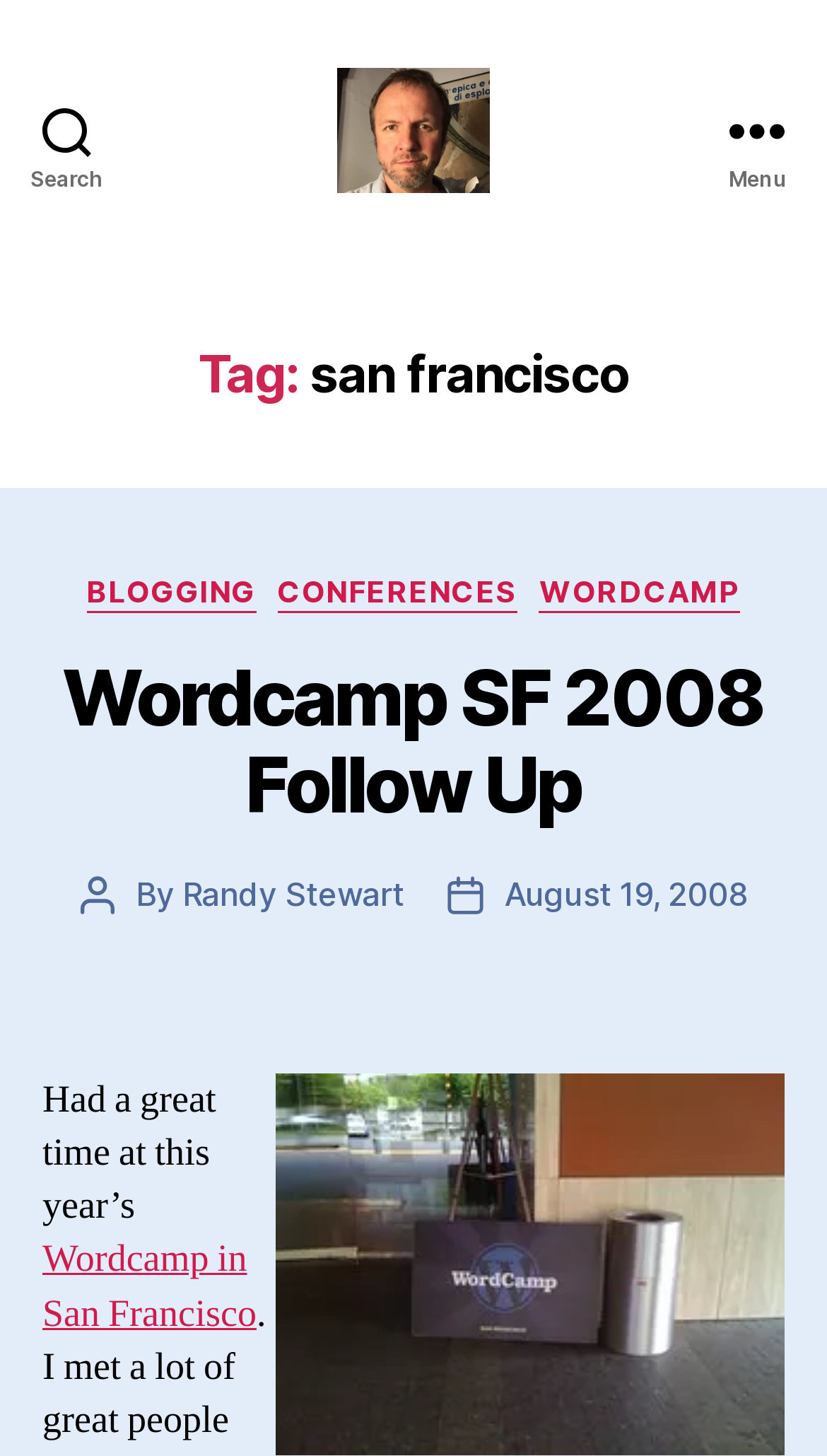Determine the bounding box coordinates of the region that needs to be clicked to achieve the task: "Browse Beth Jacob anniversary books".

None